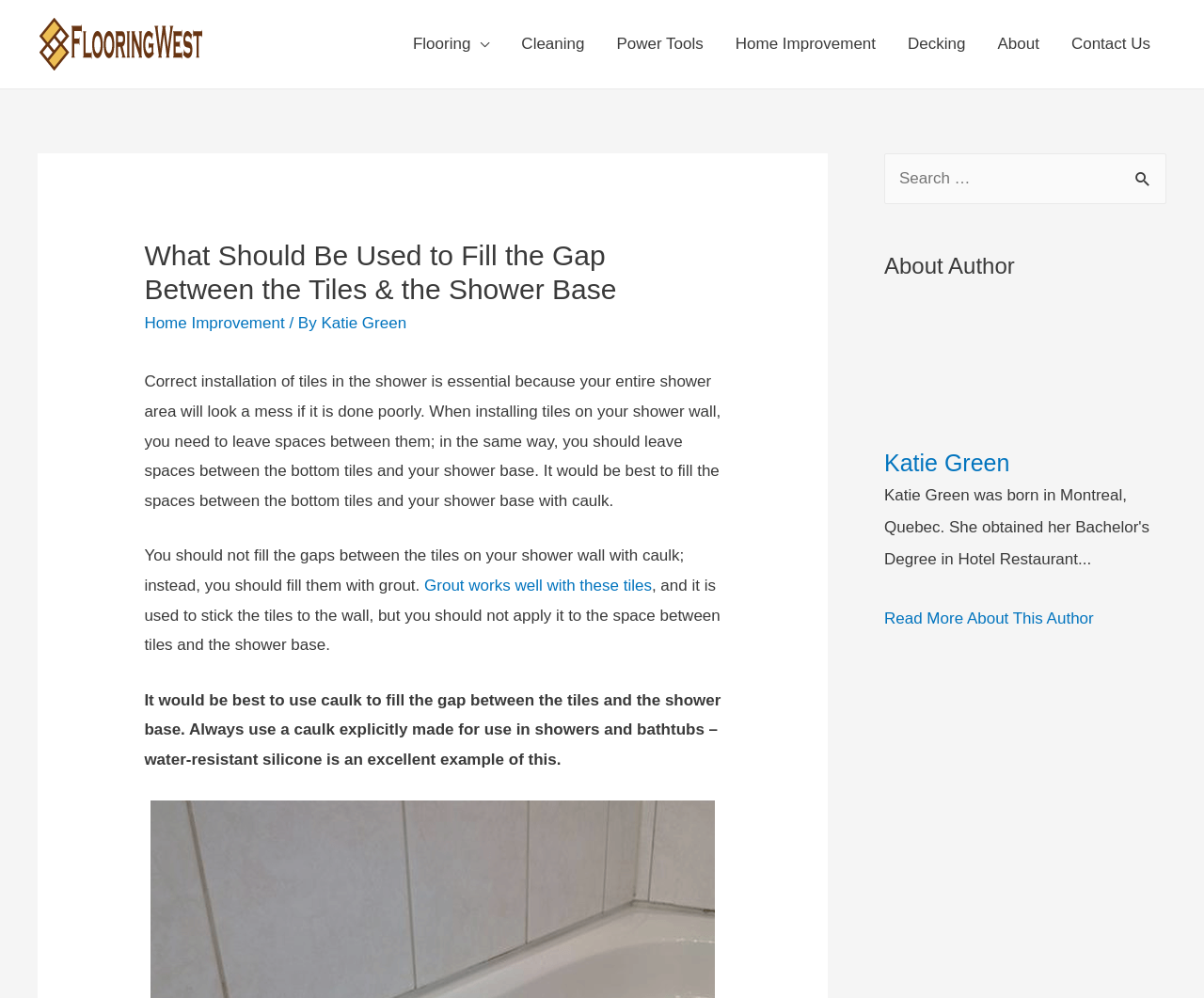What is the purpose of caulk in tile installation?
Use the screenshot to answer the question with a single word or phrase.

To fill gaps